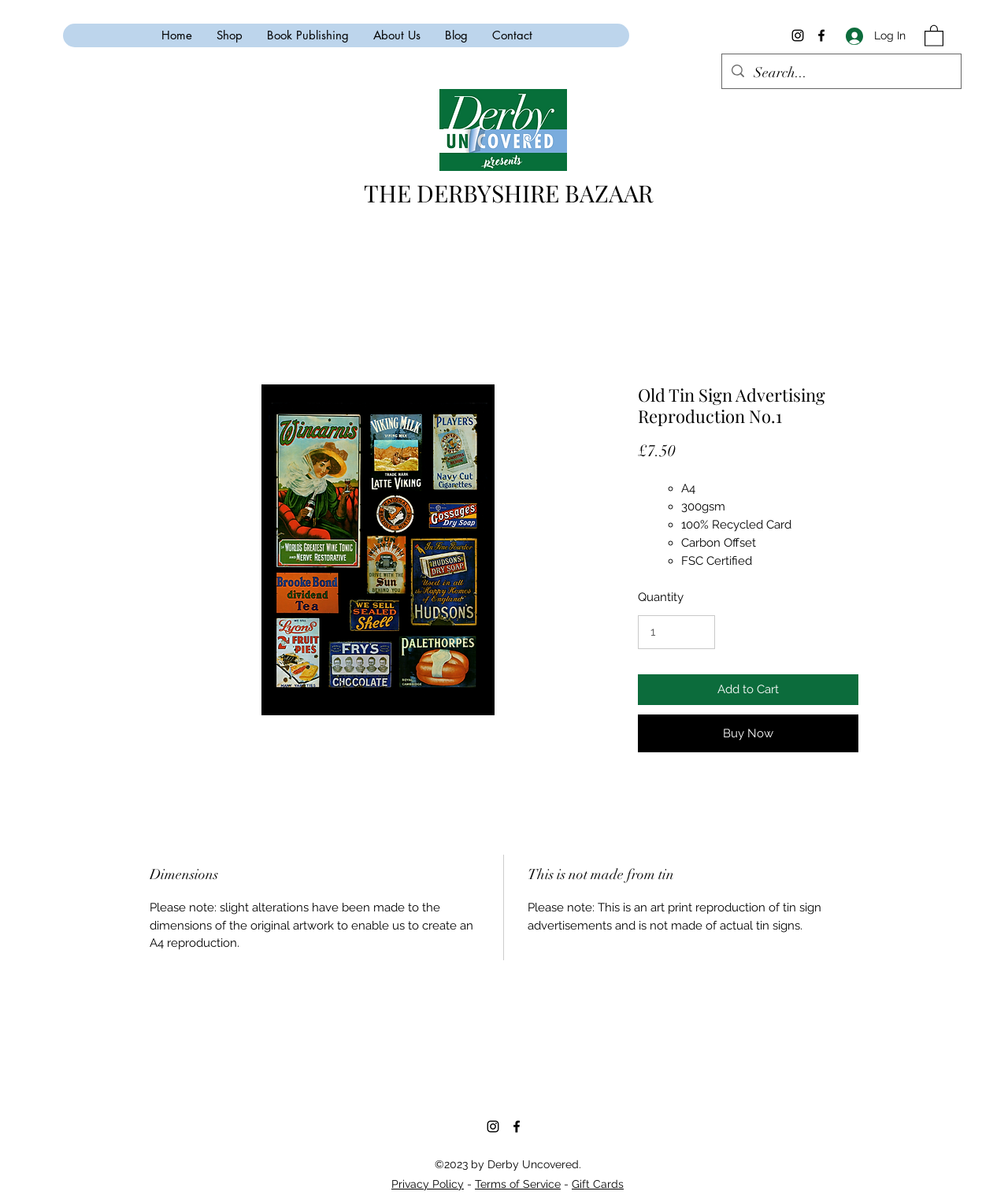Please provide the bounding box coordinates for the UI element as described: "Home". The coordinates must be four floats between 0 and 1, represented as [left, top, right, bottom].

[0.147, 0.02, 0.202, 0.04]